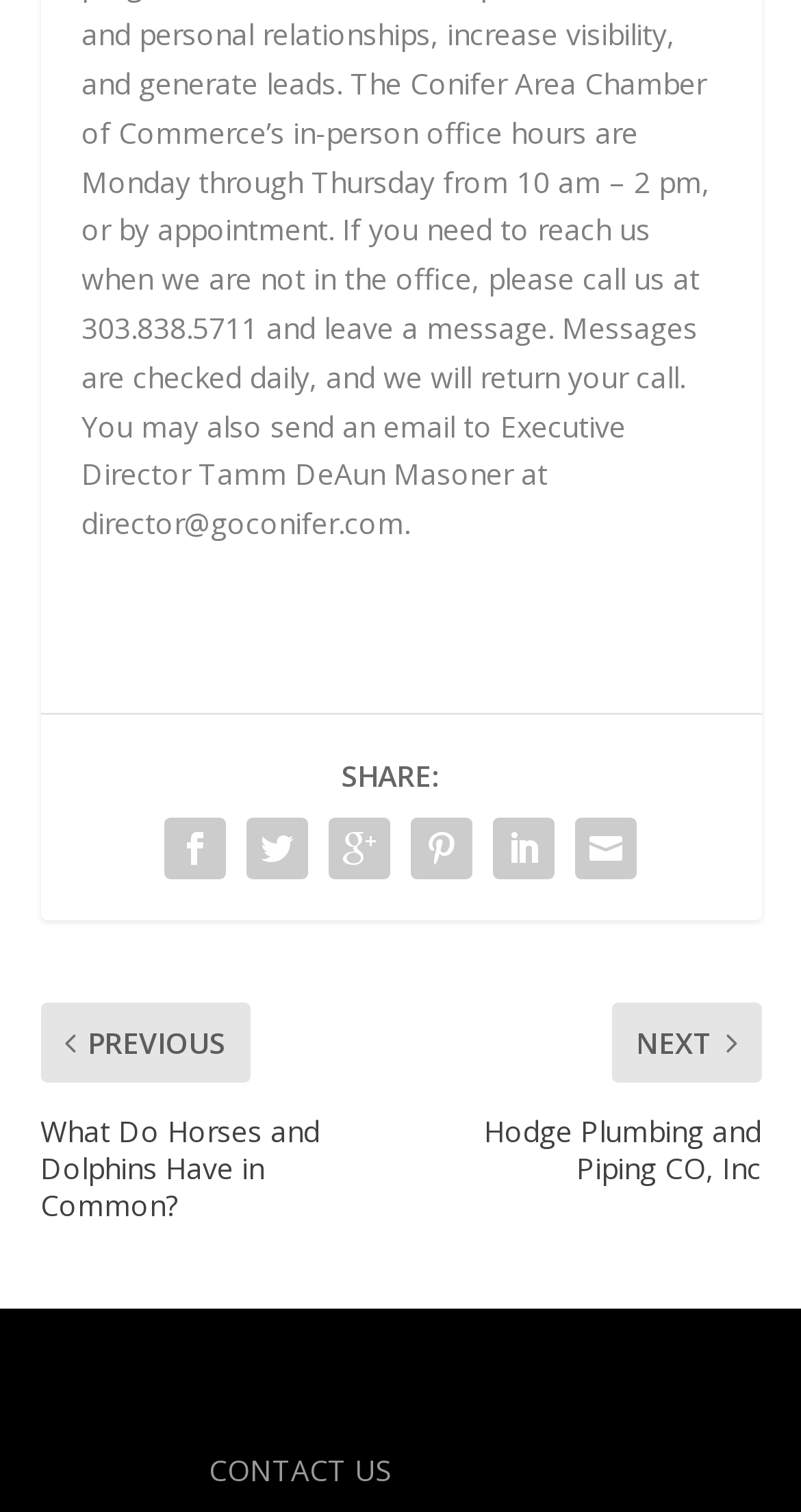Identify the bounding box coordinates of the clickable region necessary to fulfill the following instruction: "Click the Elegant Themes link". The bounding box coordinates should be four float numbers between 0 and 1, i.e., [left, top, right, bottom].

[0.35, 0.889, 0.627, 0.914]